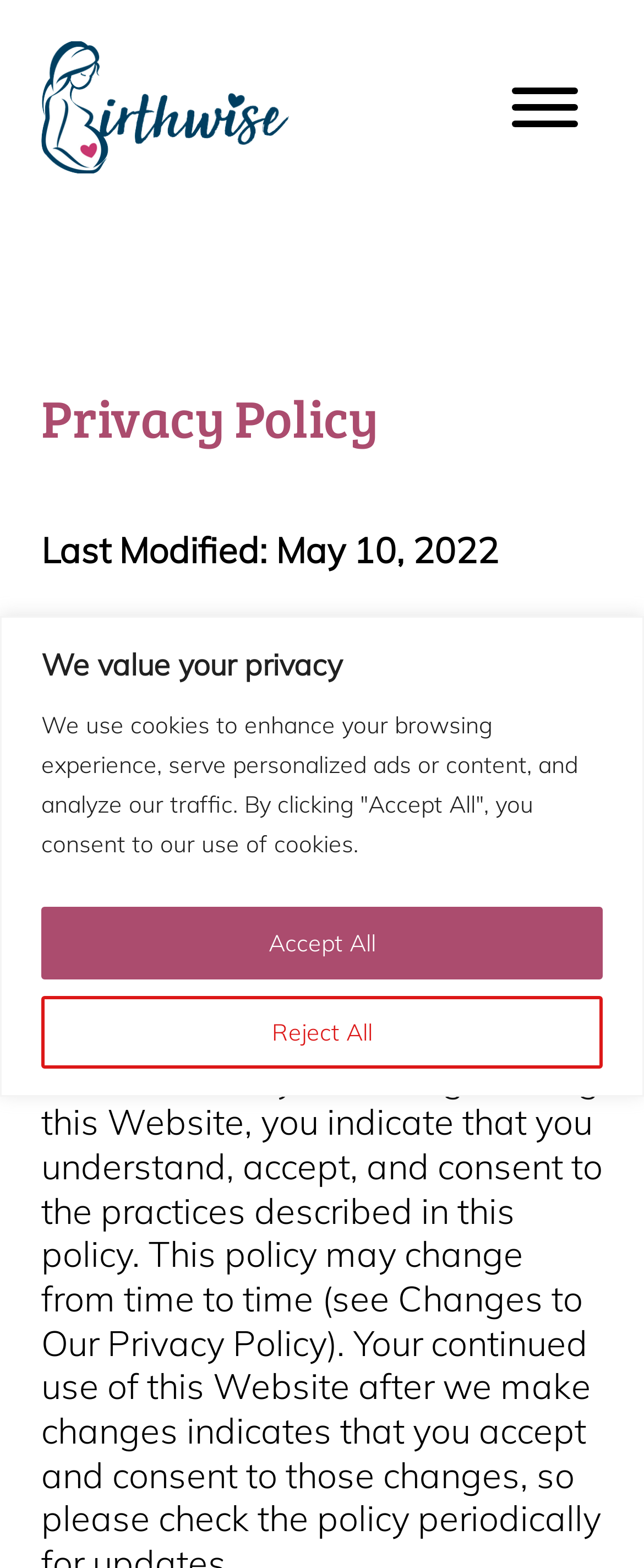Please answer the following question using a single word or phrase: 
What is the main topic of this webpage?

Privacy Policy